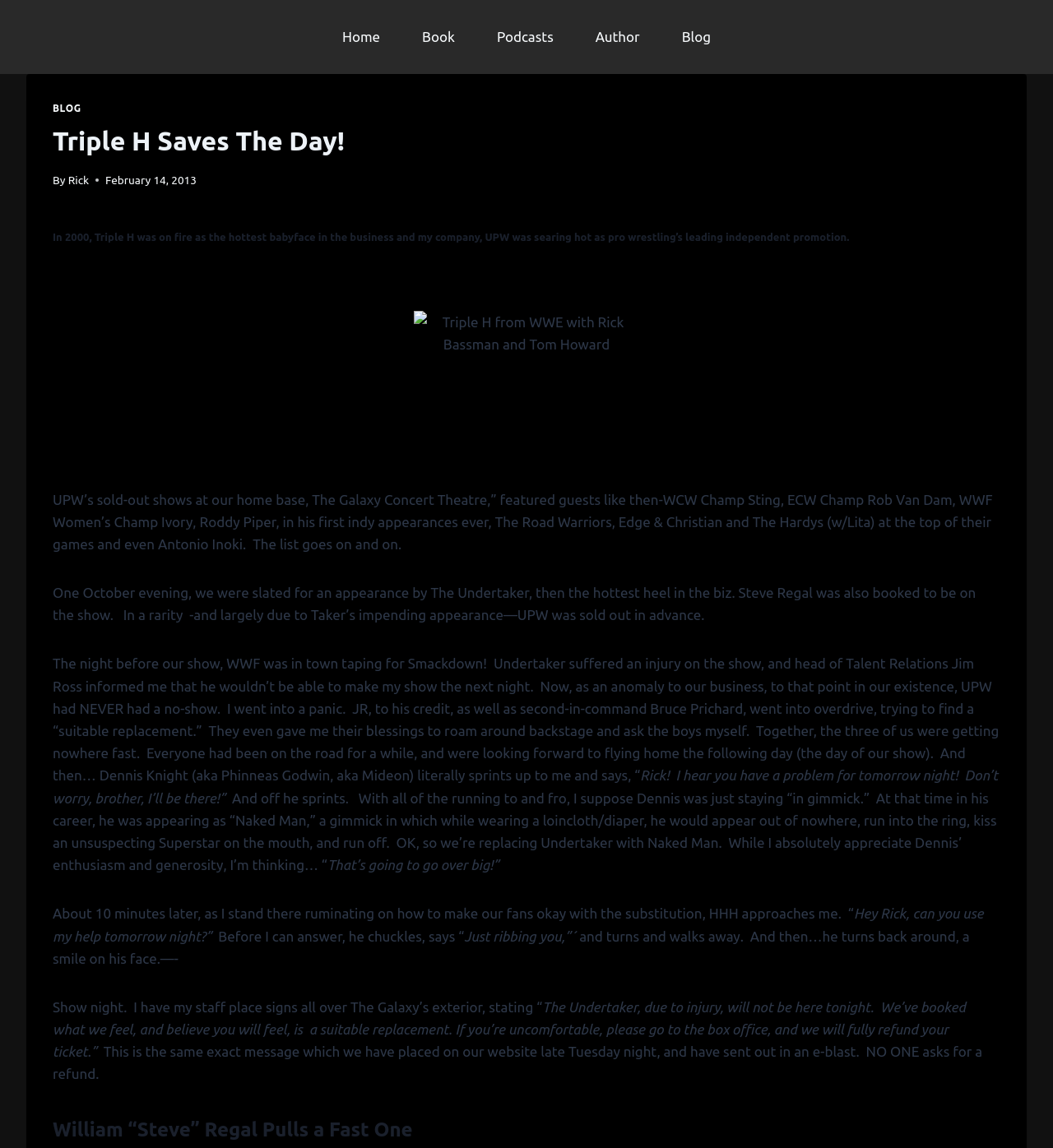Please provide a comprehensive answer to the question below using the information from the image: What is the date of the blog post?

I found the date in the time element, which is 'February 14, 2013'. This date is likely associated with the blog post.